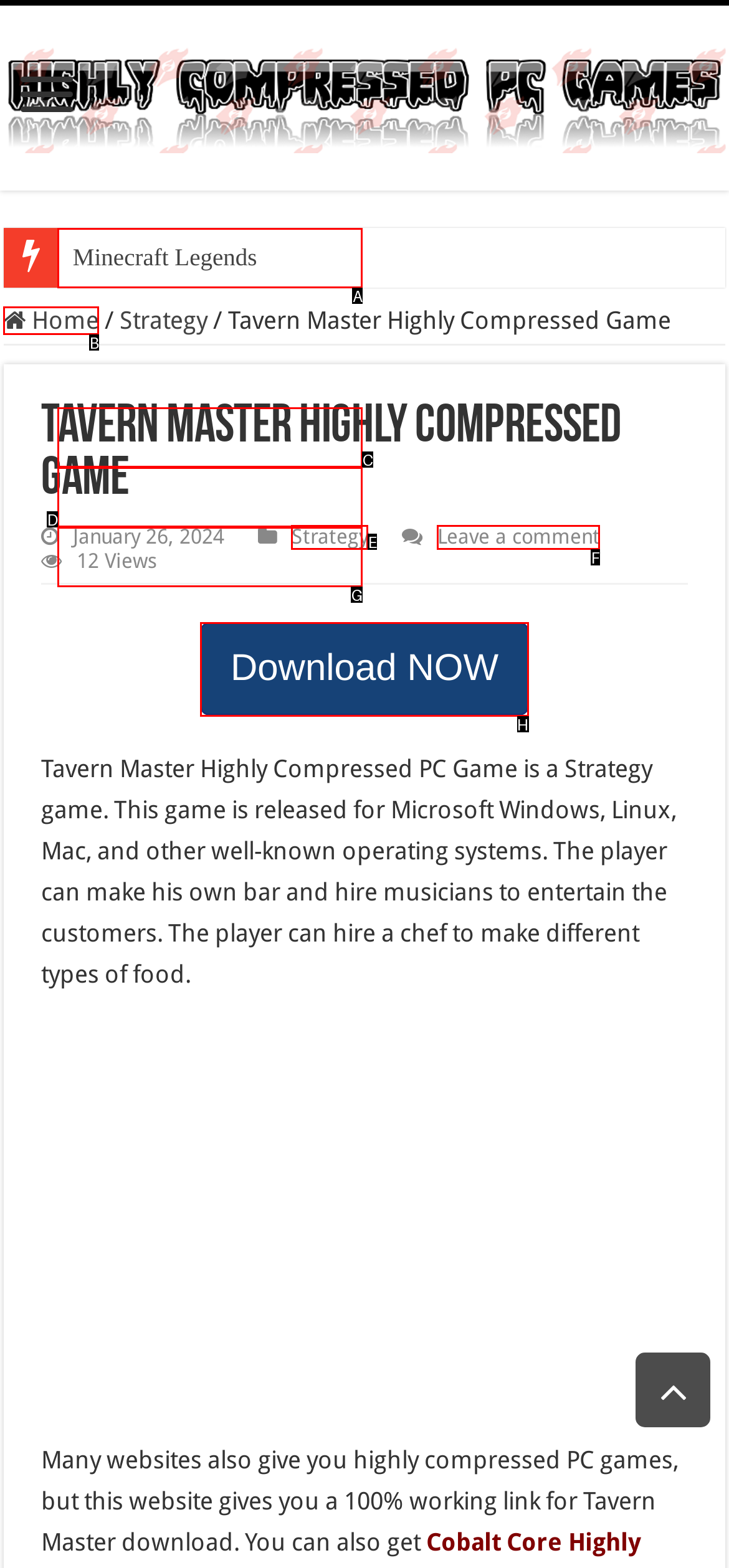Specify the letter of the UI element that should be clicked to achieve the following: Download Tavern Master Highly Compressed Game
Provide the corresponding letter from the choices given.

H